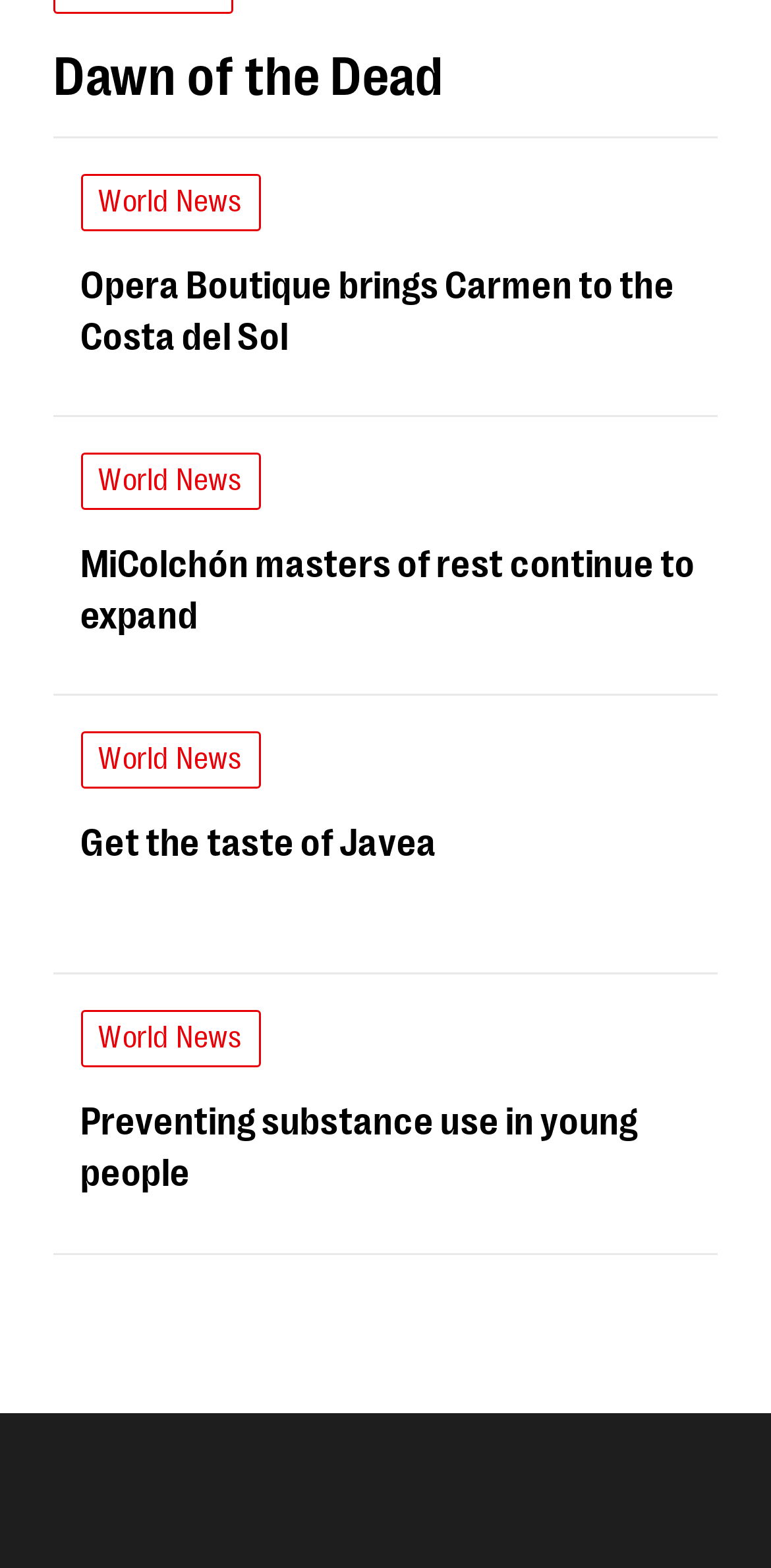Predict the bounding box coordinates of the area that should be clicked to accomplish the following instruction: "Learn about MiColchón masters of rest continue to expand". The bounding box coordinates should consist of four float numbers between 0 and 1, i.e., [left, top, right, bottom].

[0.336, 0.335, 0.931, 0.401]